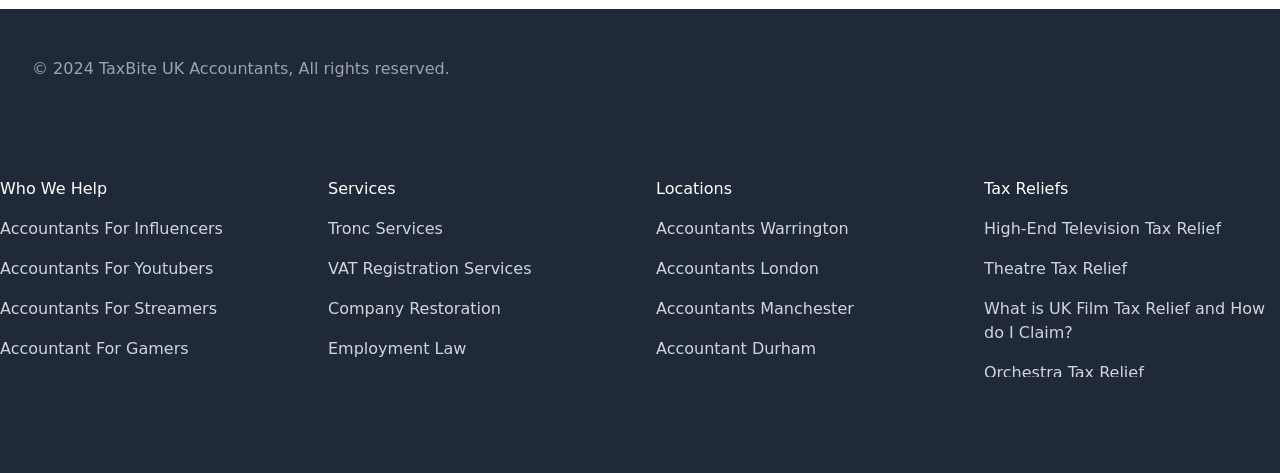Please identify the bounding box coordinates of the element I need to click to follow this instruction: "View VAT Registration Services".

[0.256, 0.548, 0.415, 0.588]